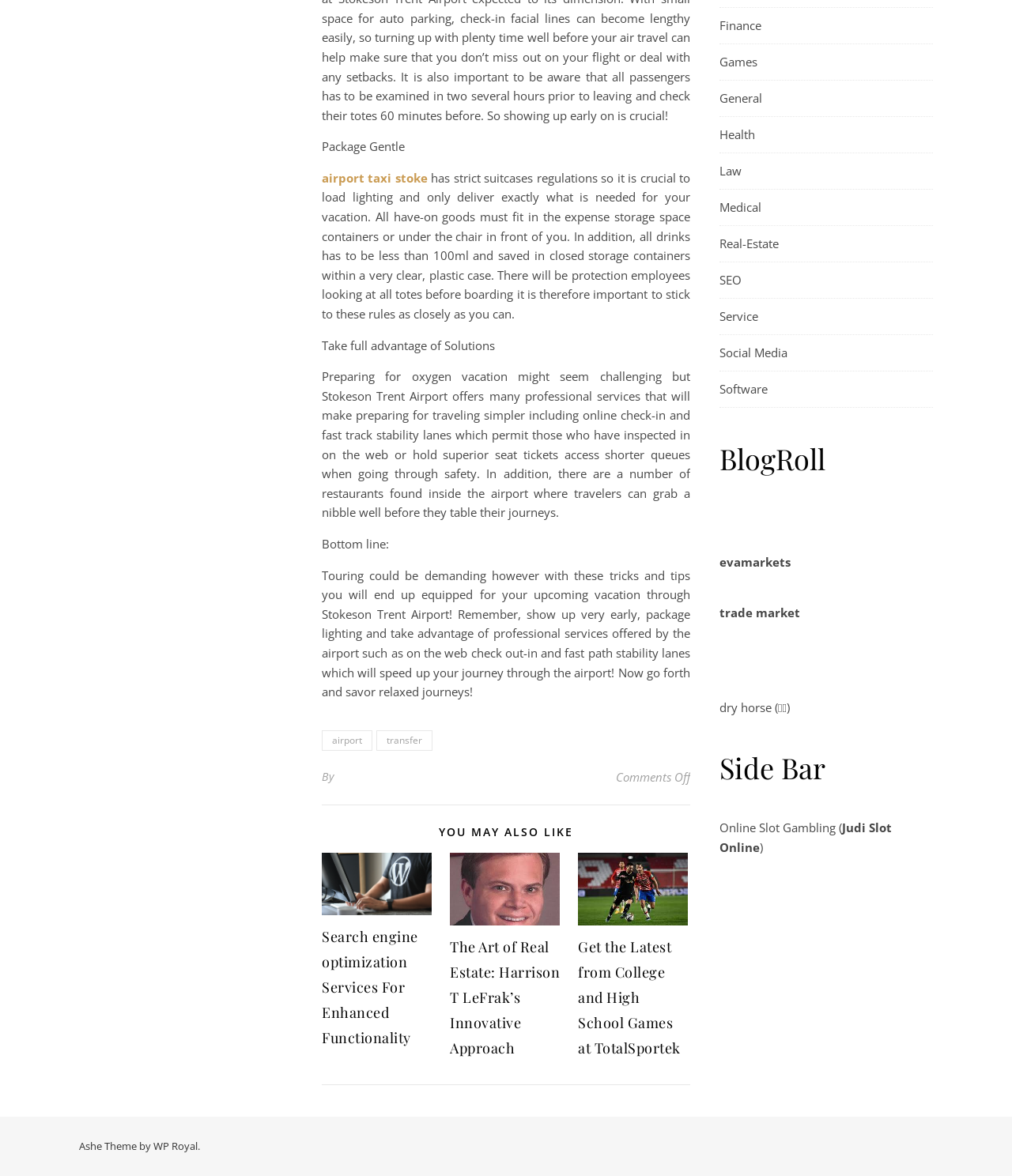Using floating point numbers between 0 and 1, provide the bounding box coordinates in the format (top-left x, top-left y, bottom-right x, bottom-right y). Locate the UI element described here: Lee Rogers

None